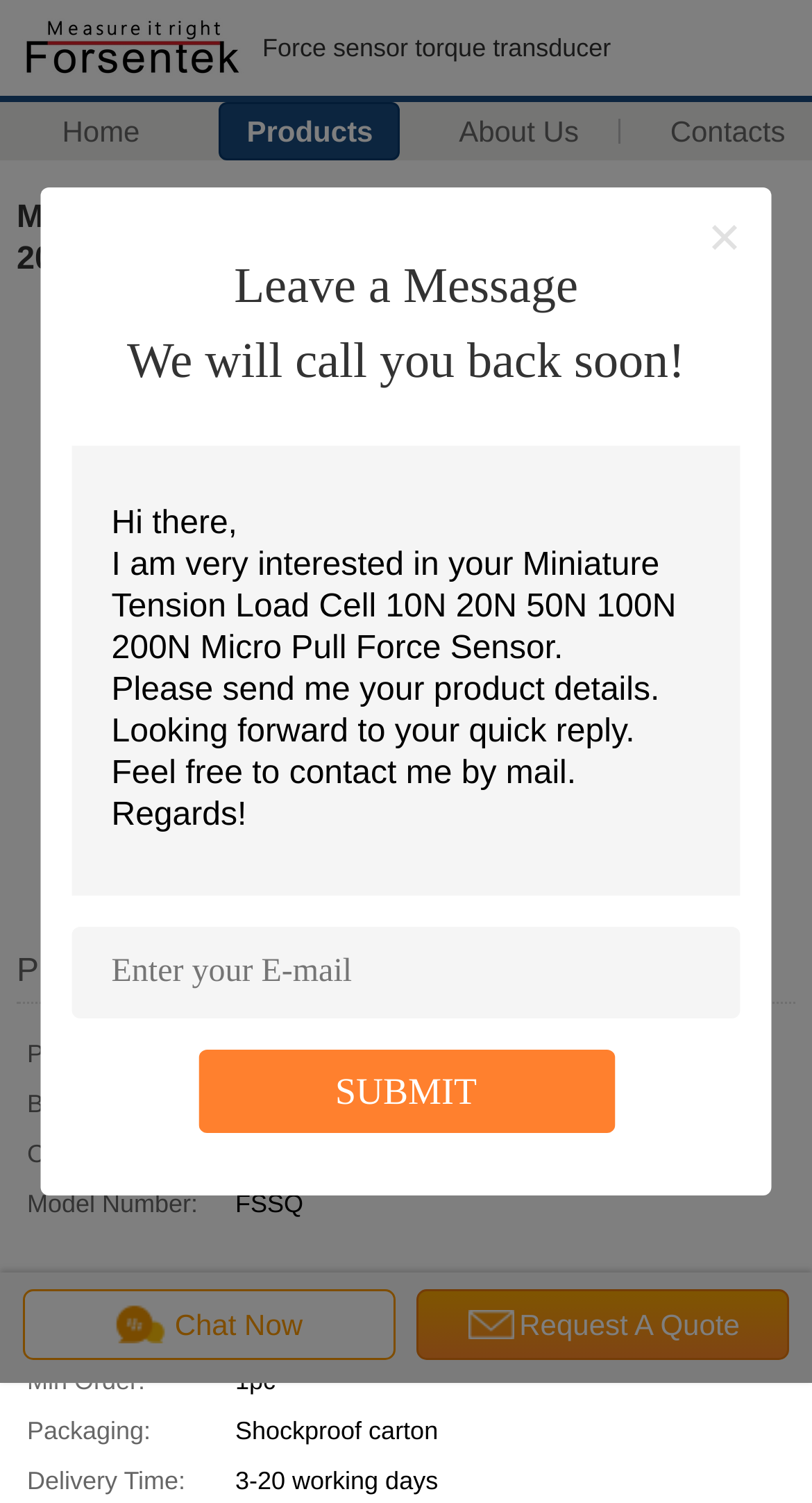Give a concise answer using only one word or phrase for this question:
What is the certification?

CE